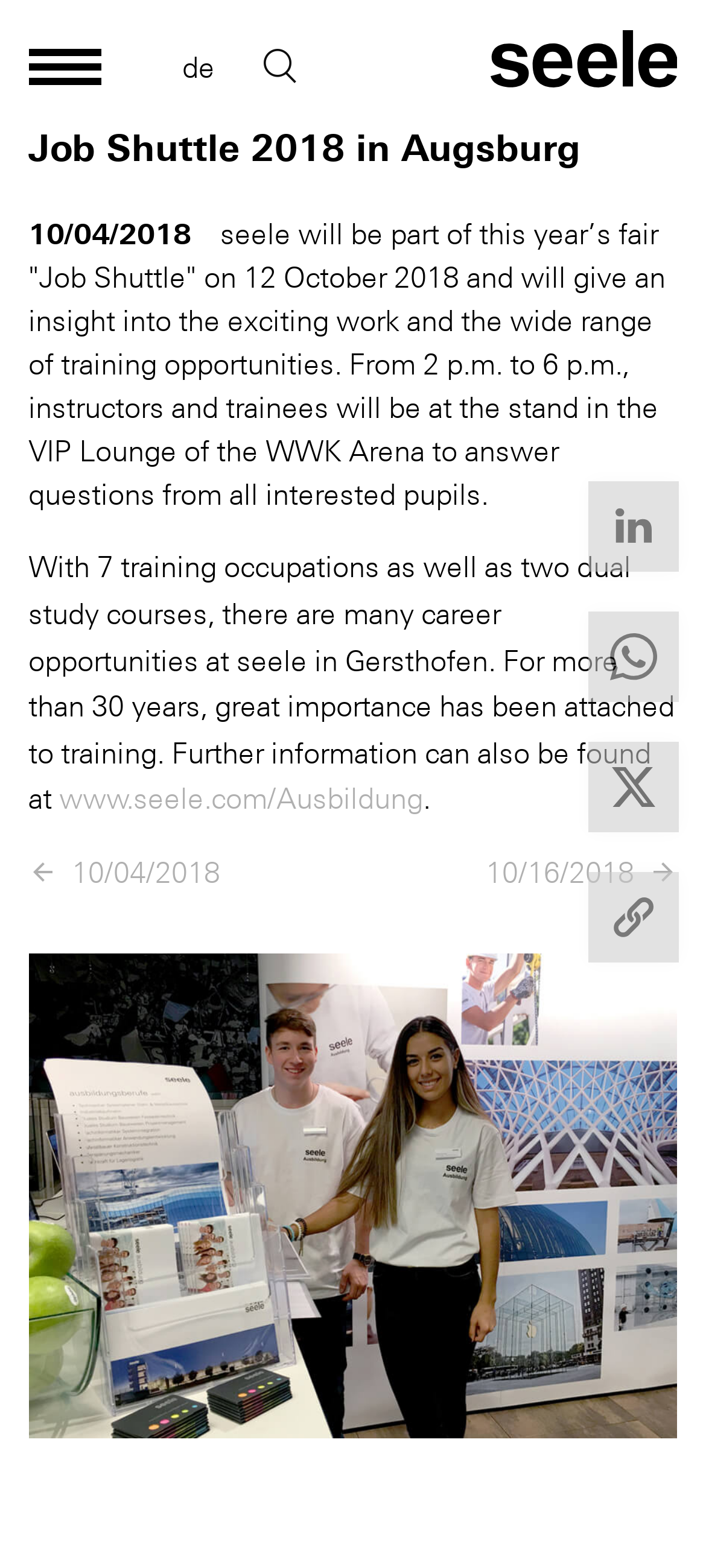Please provide the bounding box coordinates for the UI element as described: "www.seele.com/Ausbildung". The coordinates must be four floats between 0 and 1, represented as [left, top, right, bottom].

[0.084, 0.499, 0.599, 0.52]